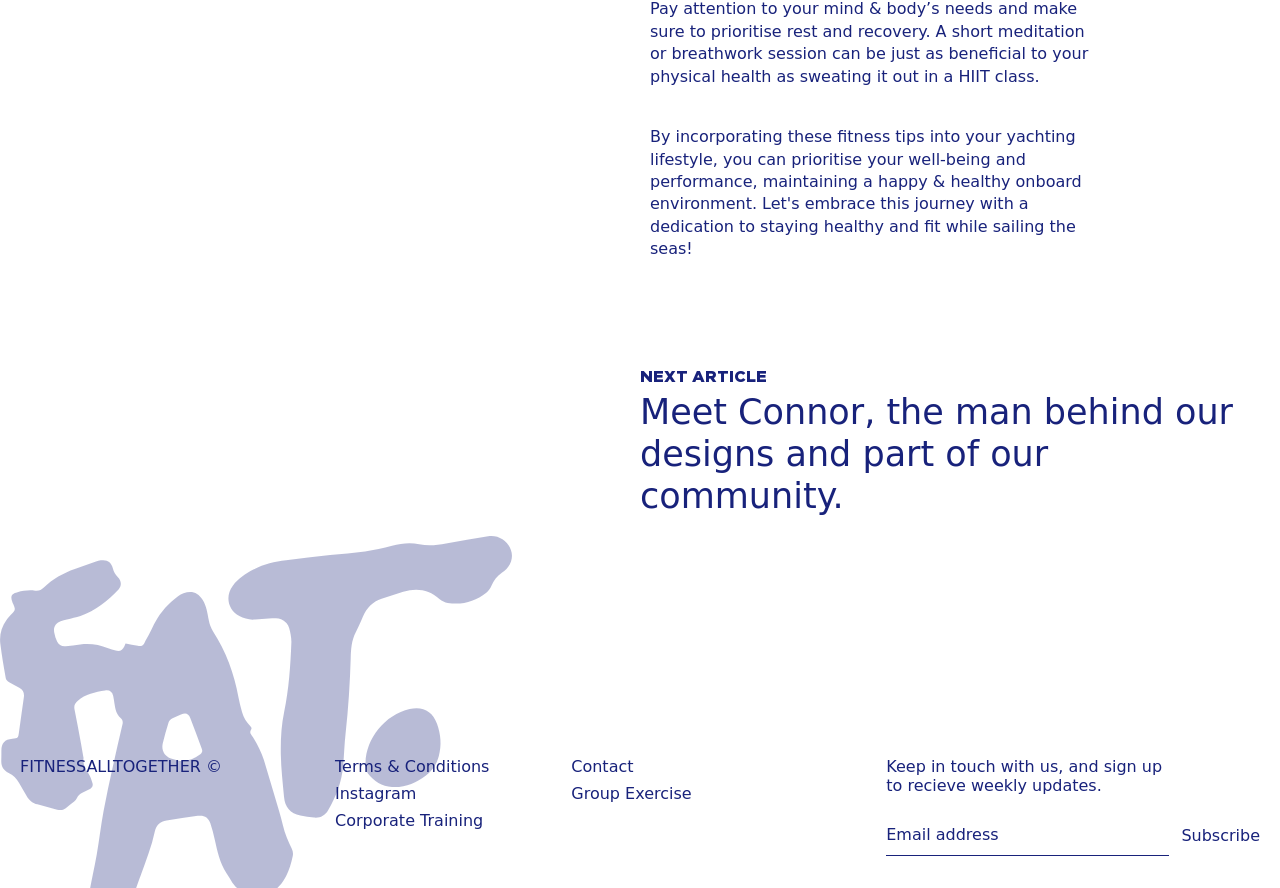Given the description of the UI element: "Instagram", predict the bounding box coordinates in the form of [left, top, right, bottom], with each value being a float between 0 and 1.

[0.262, 0.883, 0.325, 0.904]